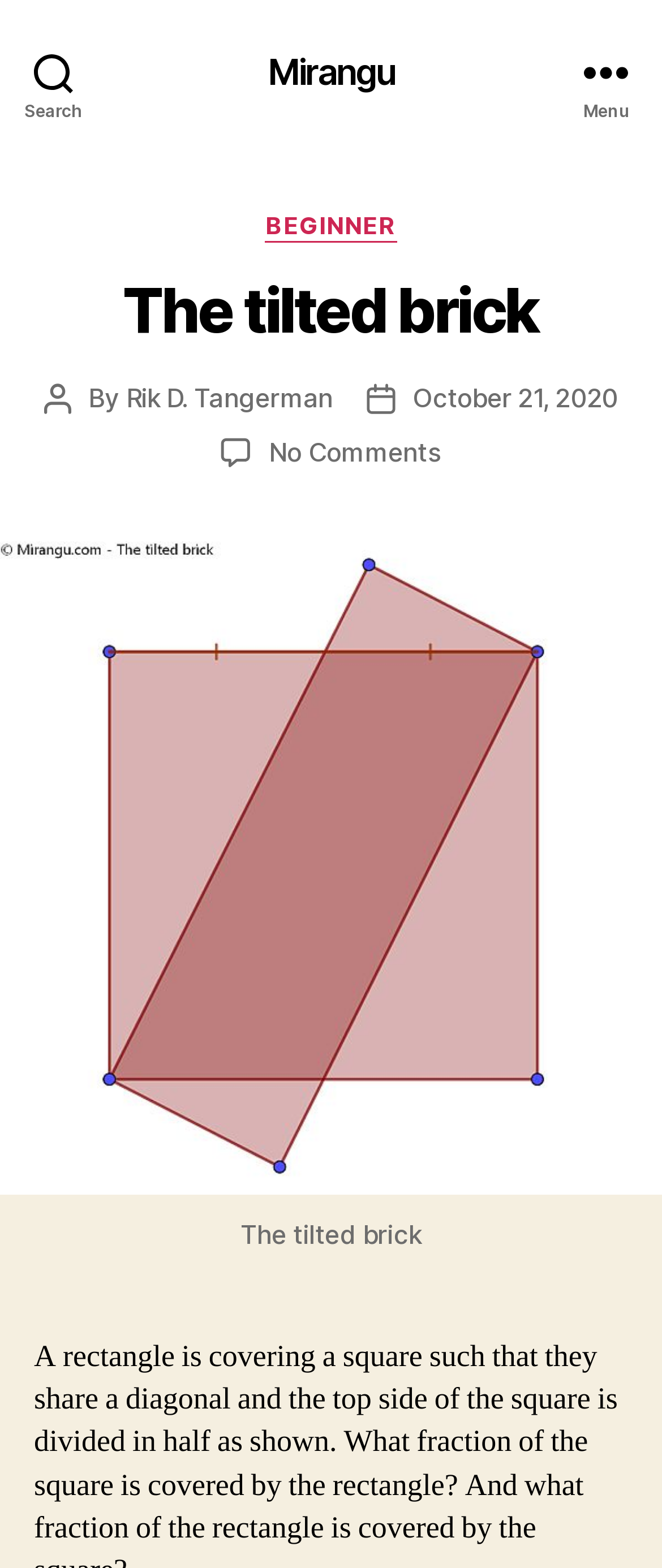Provide the bounding box coordinates of the HTML element this sentence describes: "October 21, 2020".

[0.623, 0.243, 0.934, 0.264]